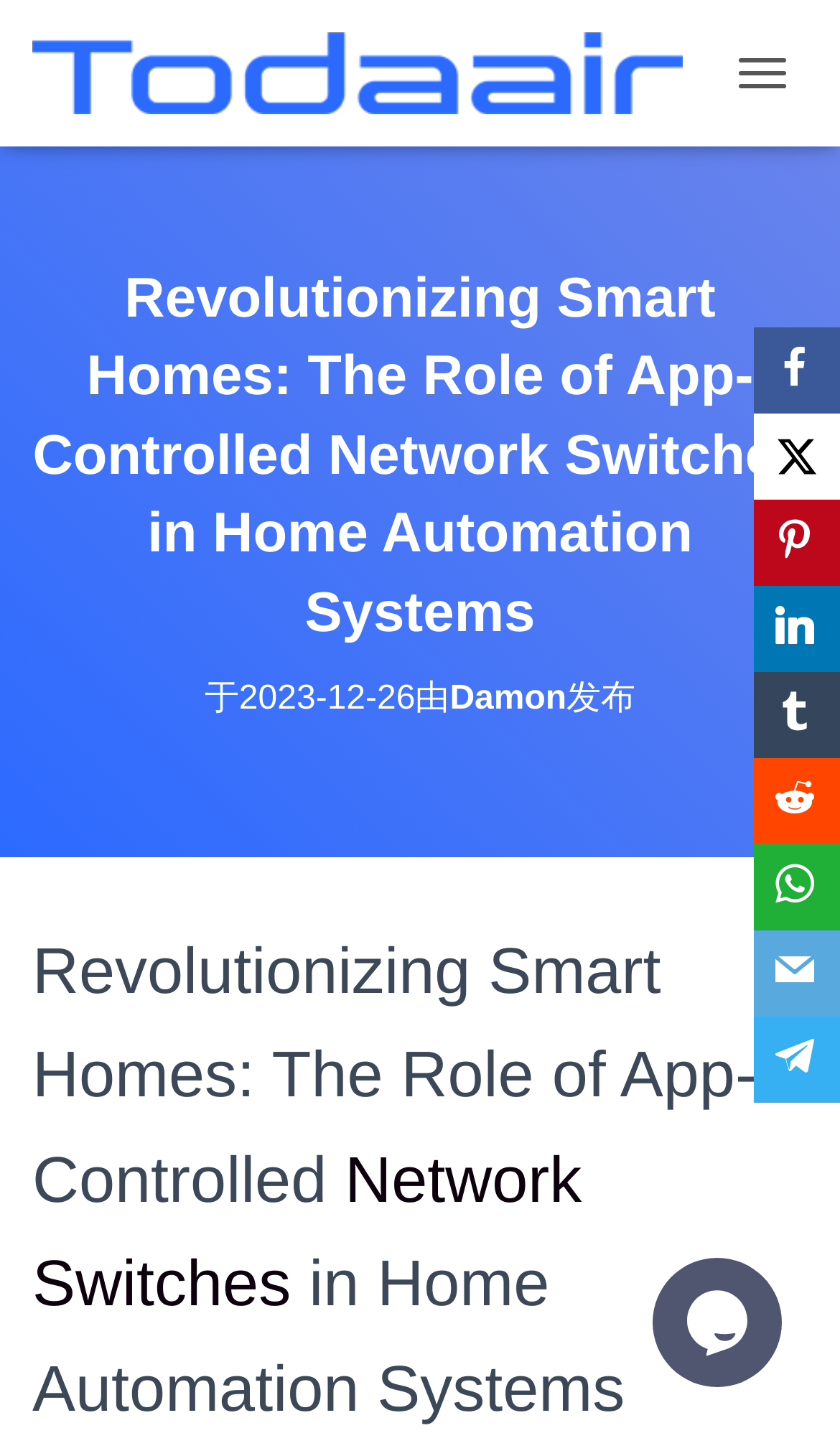Detail the various sections and features of the webpage.

The webpage is about "Revolutionizing Smart Homes: The Role of App-Controlled Network Switches in Home Automation Systems" and is related to Todaair Wireless Knowledge. 

At the top left of the page, there is a link and an image, both labeled as "Todaair". To the right of these elements, there is a button labeled "切换导航" (which means "switch navigation" in English). 

Below the top elements, there is a main heading that repeats the title of the webpage. Underneath this heading, there is a subheading indicating that the article was published on 2023-12-26 by Damon. The publication date and author are separated by a time element and a link to Damon's profile, respectively.

Further down the page, there is another heading that repeats the title of the webpage again. This heading contains a link to "Network Switches". 

At the top right corner of the page, there are several social media links, including Facebook, X, Pinterest, LinkedIn, Tumblr, Reddit, WhatsApp, Email, and Telegram. 

Finally, at the bottom right corner of the page, there is an iframe containing a chat widget.